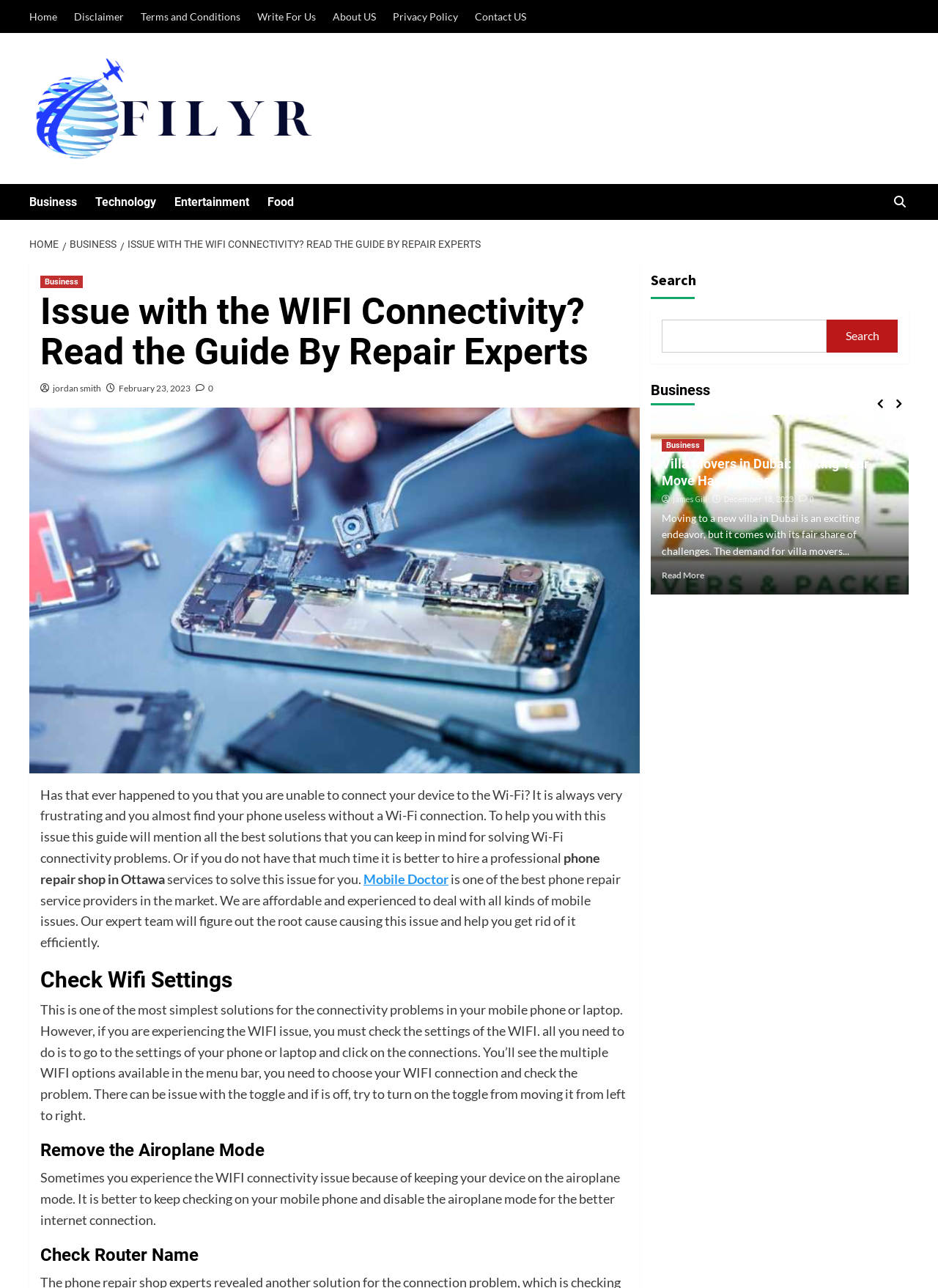Could you indicate the bounding box coordinates of the region to click in order to complete this instruction: "View topic about 插入加音头对齐".

None